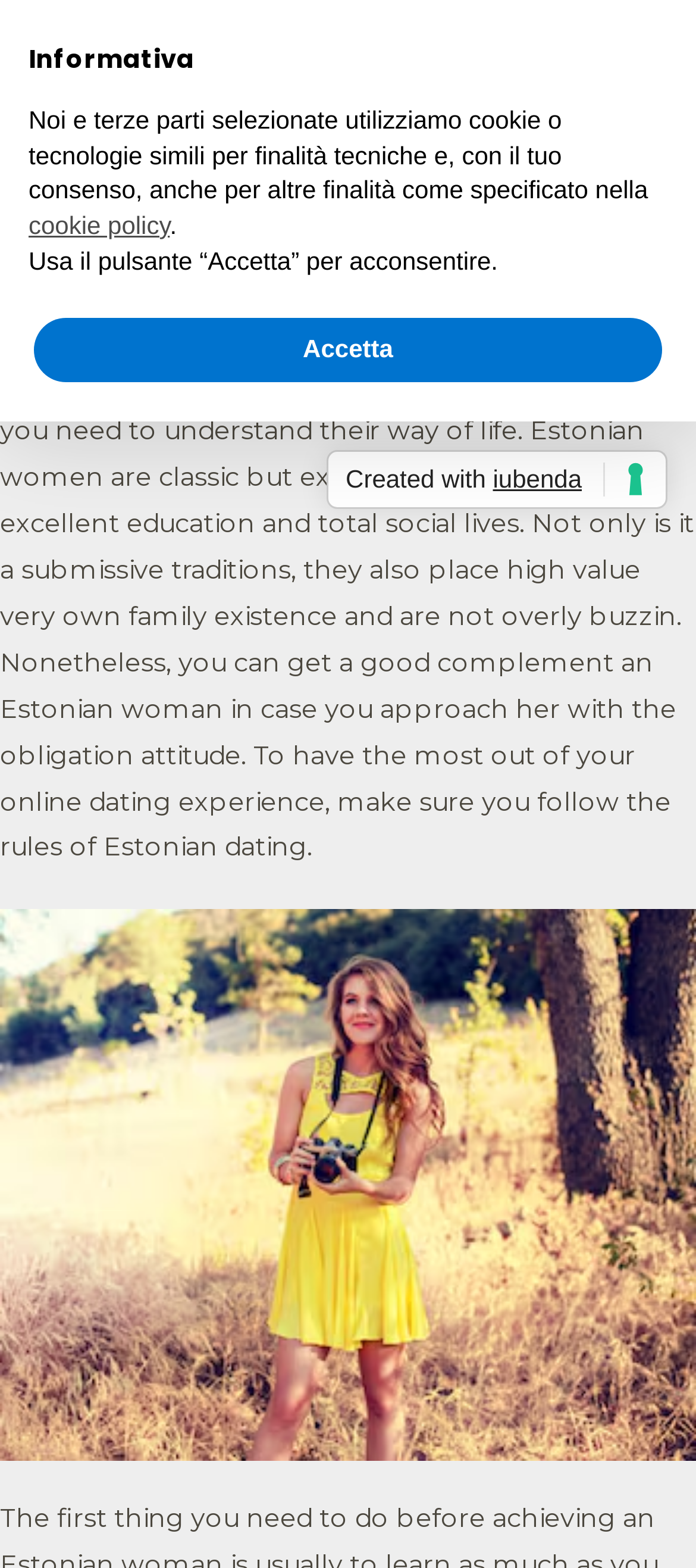Please identify the bounding box coordinates of the clickable area that will allow you to execute the instruction: "Click the 'croatian mail brides' link".

[0.0, 0.579, 1.0, 0.932]